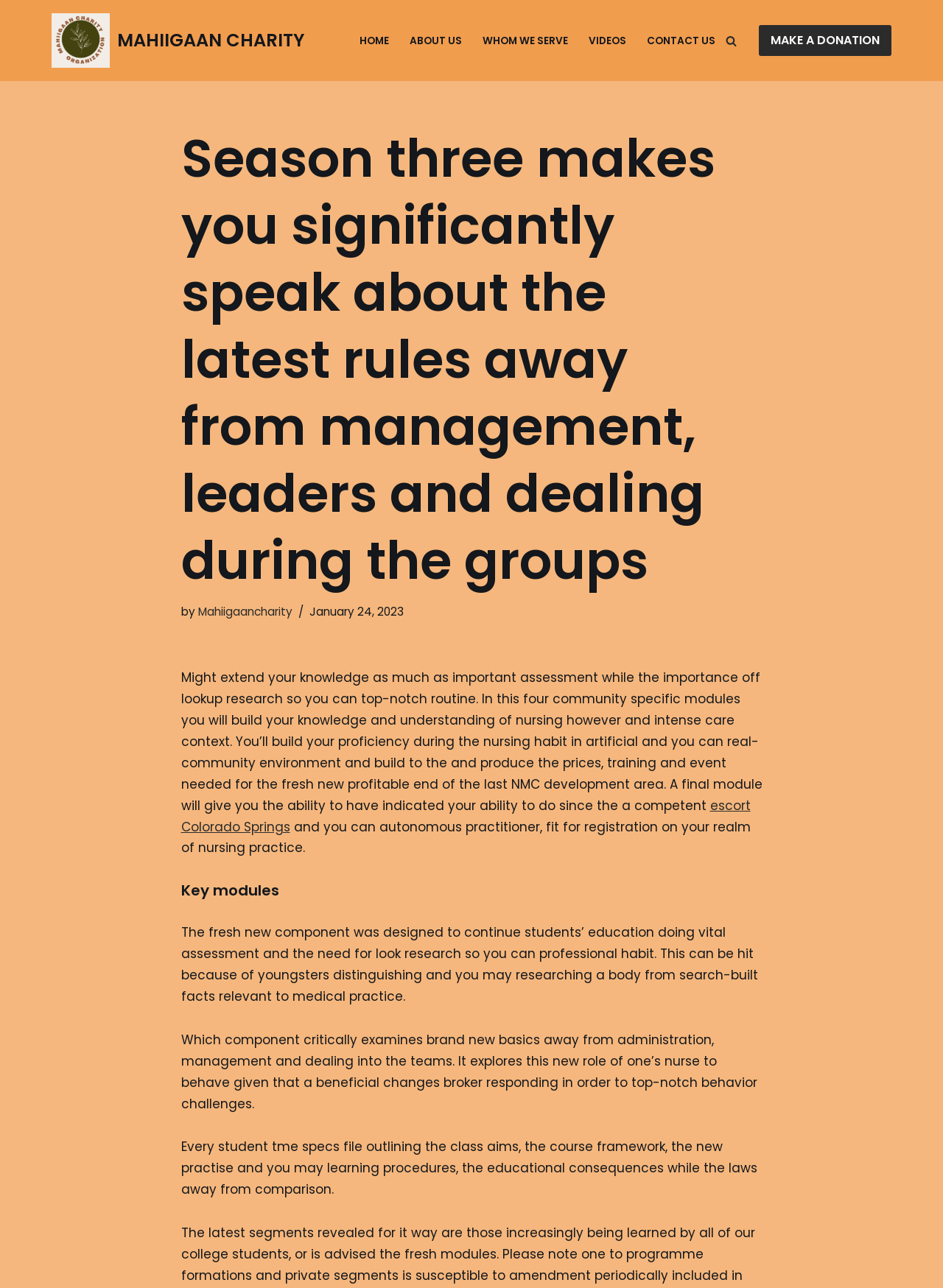What is the name of the charity?
Use the image to give a comprehensive and detailed response to the question.

The name of the charity can be found in the link 'MAHIIGAAN CHARITY' with bounding box coordinates [0.055, 0.01, 0.323, 0.053] and also in the heading 'Season three makes you significantly speak about the latest rules away from management, leaders and dealing during the groups – MAHIIGAAN CHARITY'.